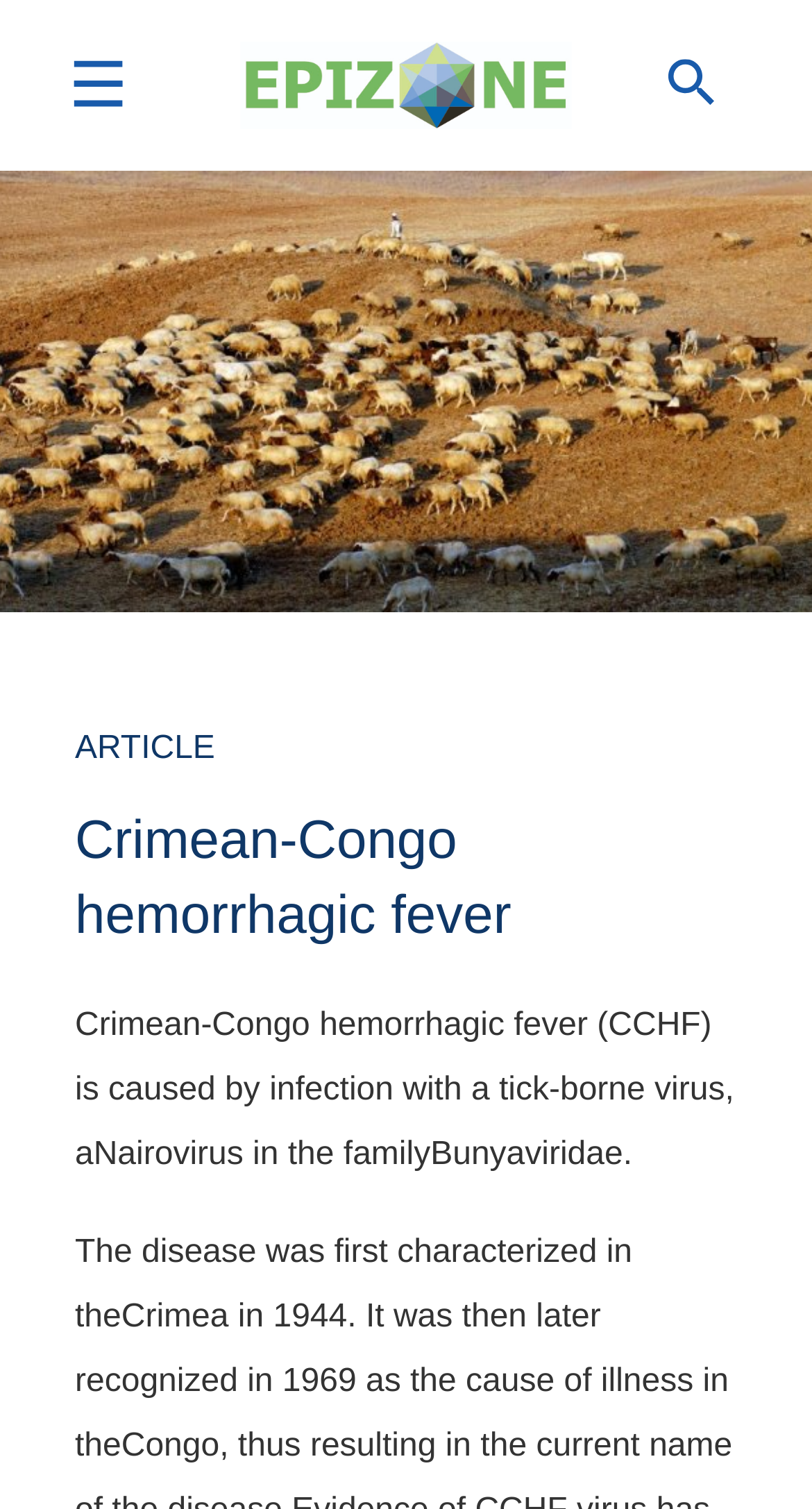Answer the following in one word or a short phrase: 
What is the category of the article on this webpage?

ARTICLE